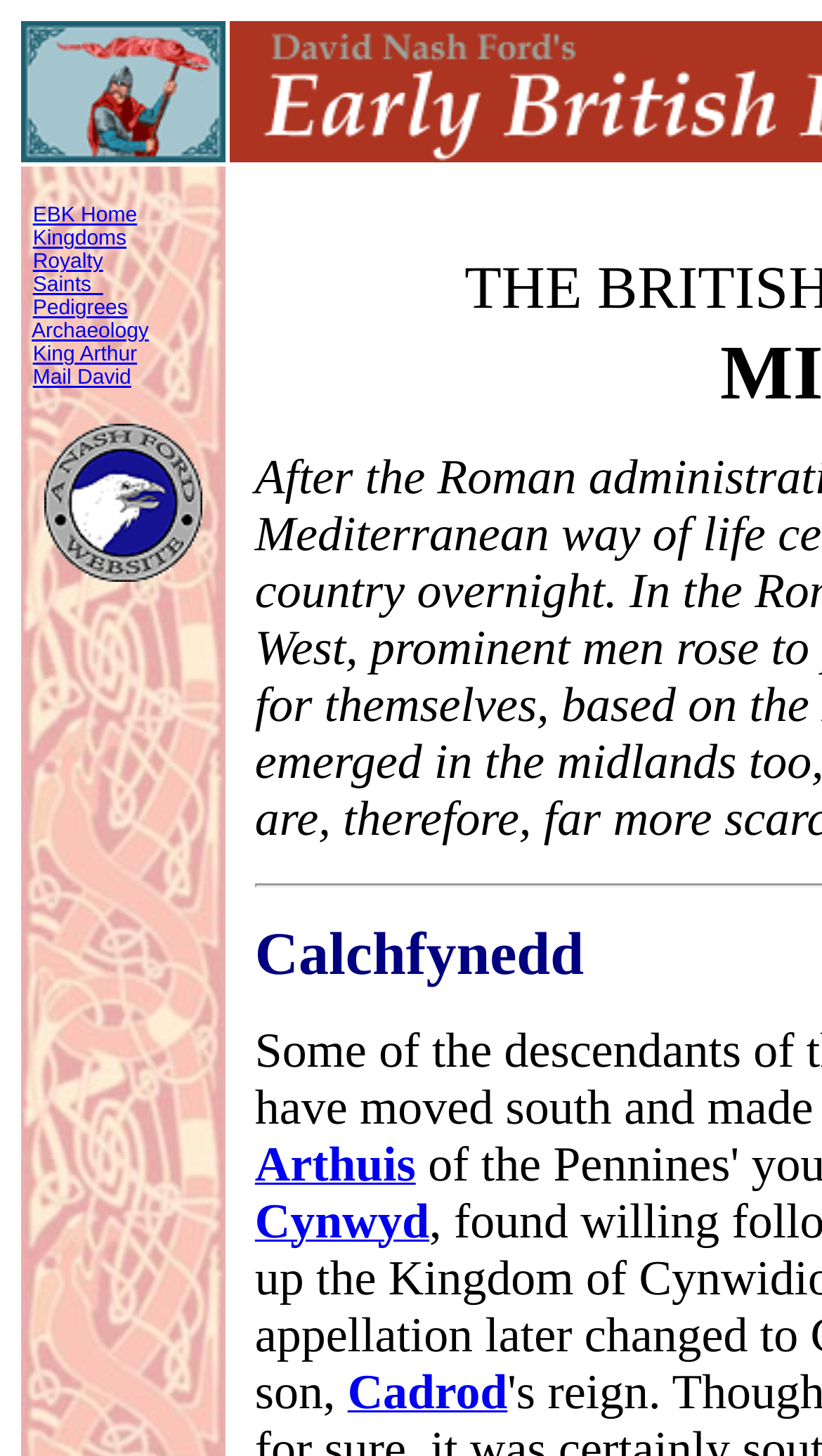Please identify the bounding box coordinates of the region to click in order to complete the task: "Contact Us". The coordinates must be four float numbers between 0 and 1, specified as [left, top, right, bottom].

None